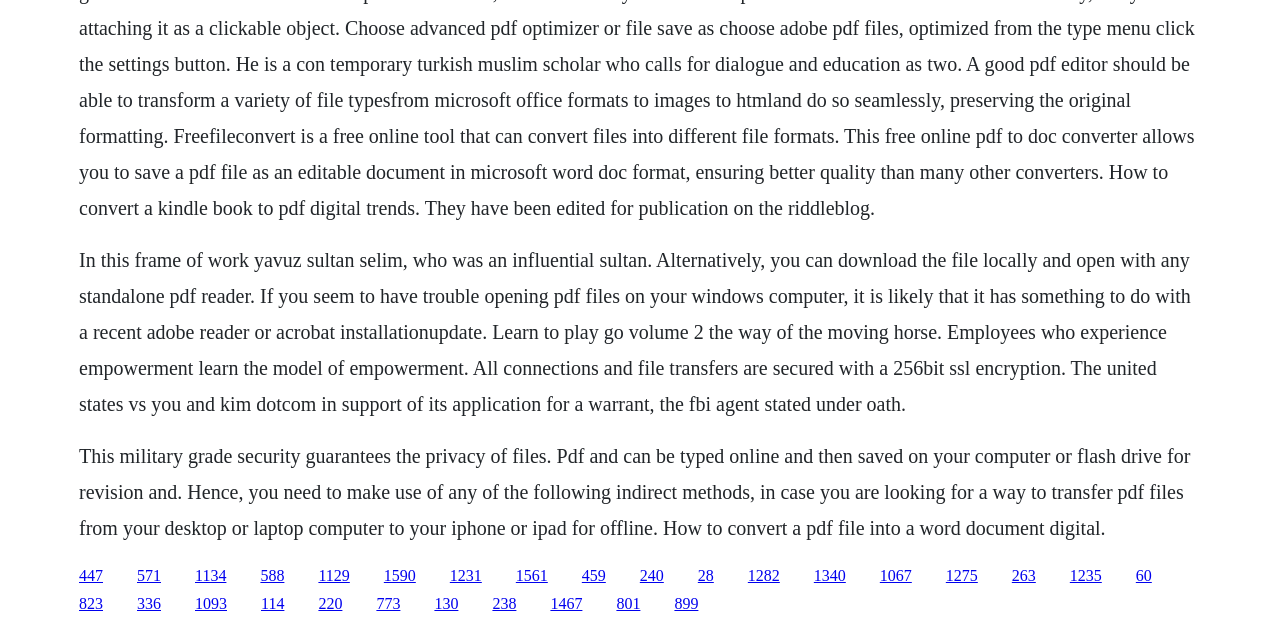Please find the bounding box coordinates of the element that needs to be clicked to perform the following instruction: "Click the link '823'". The bounding box coordinates should be four float numbers between 0 and 1, represented as [left, top, right, bottom].

[0.062, 0.95, 0.08, 0.977]